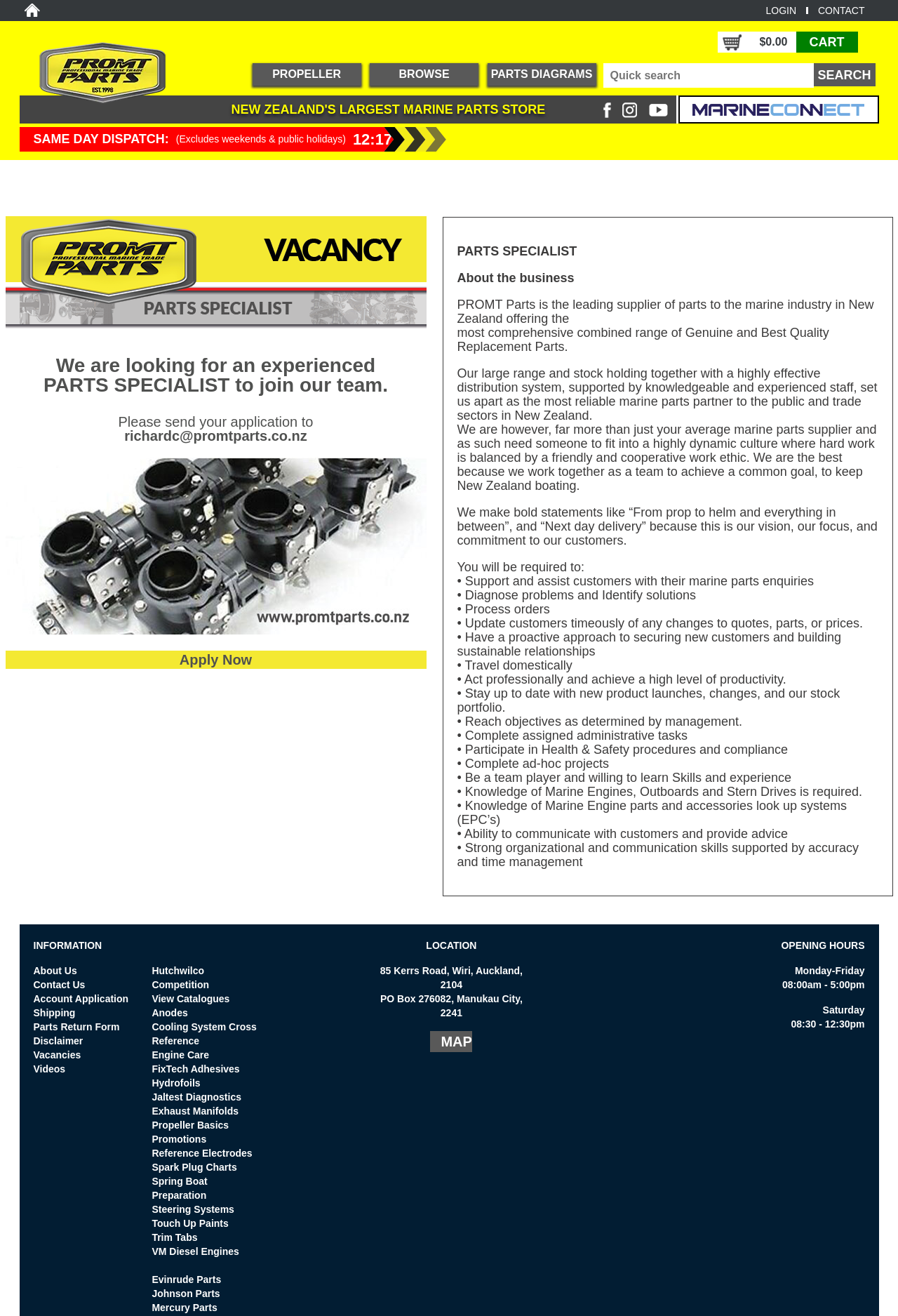What is the company name of this marine parts store?
Carefully examine the image and provide a detailed answer to the question.

The company name can be found in the logo at the top left of the webpage, which is an image with the text 'Promt Parts'.